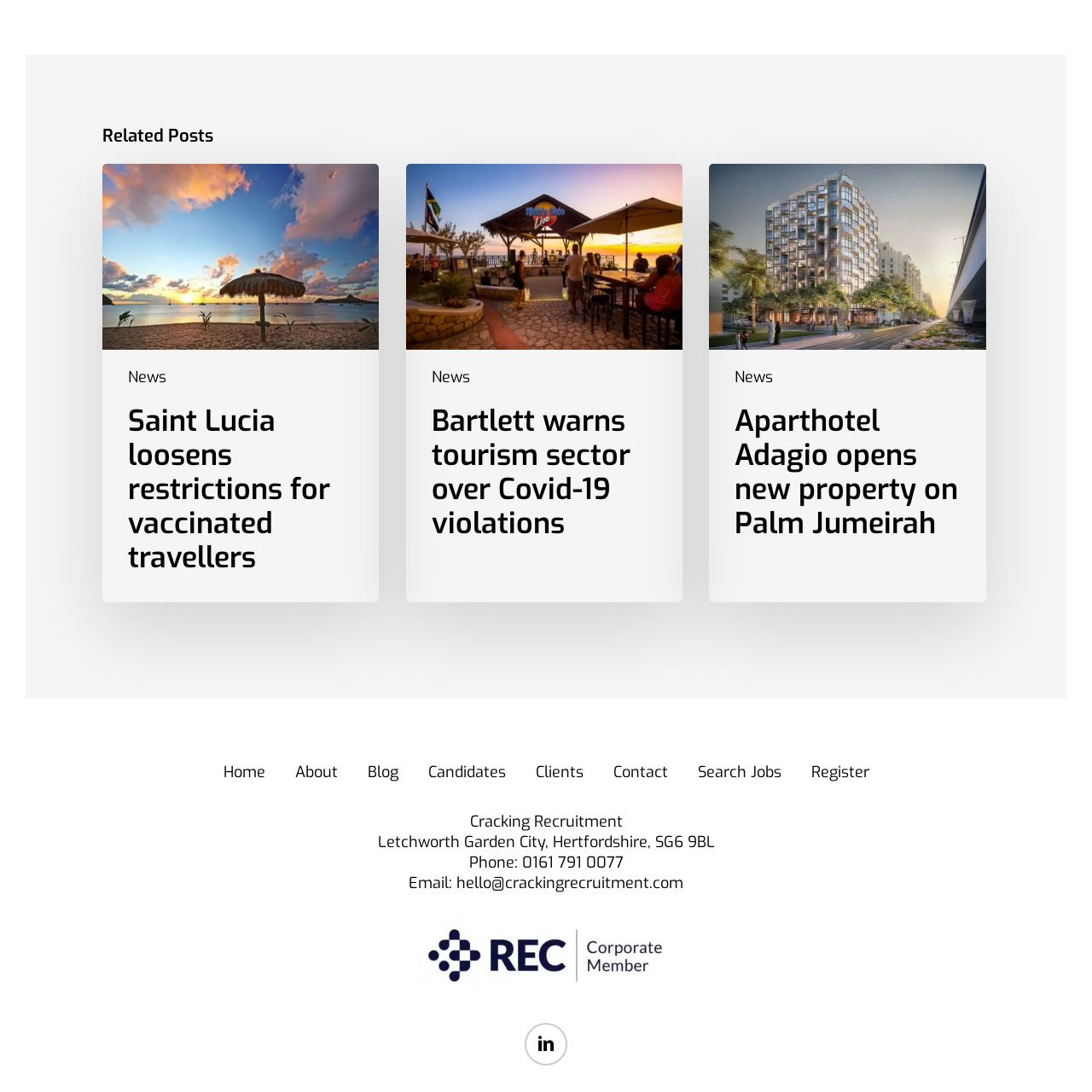Determine the bounding box coordinates of the element's region needed to click to follow the instruction: "Contact through 'hello@crackingrecruitment.com'". Provide these coordinates as four float numbers between 0 and 1, formatted as [left, top, right, bottom].

[0.418, 0.799, 0.626, 0.818]